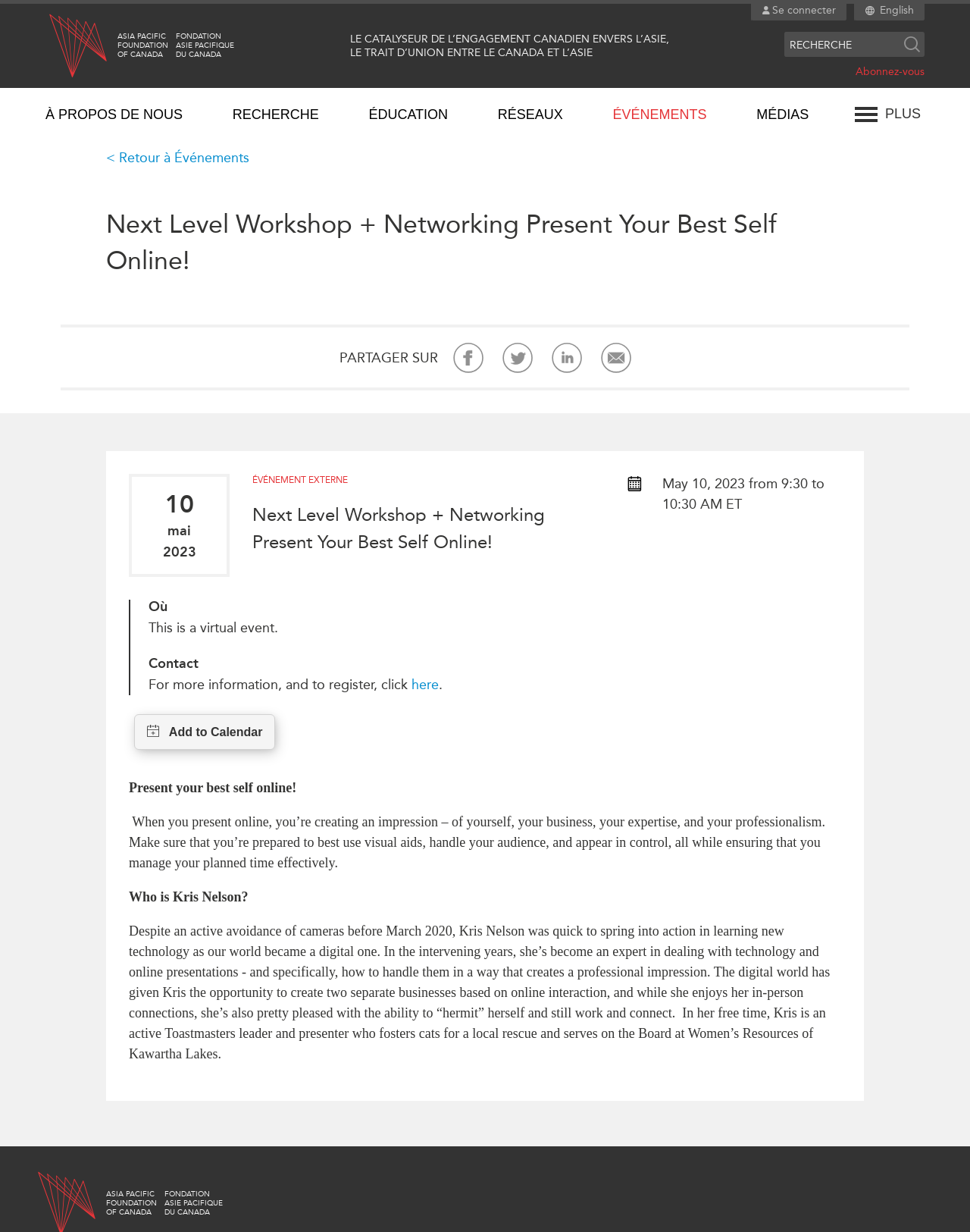Identify and provide the main heading of the webpage.

Next Level Workshop + Networking Present Your Best Self Online!